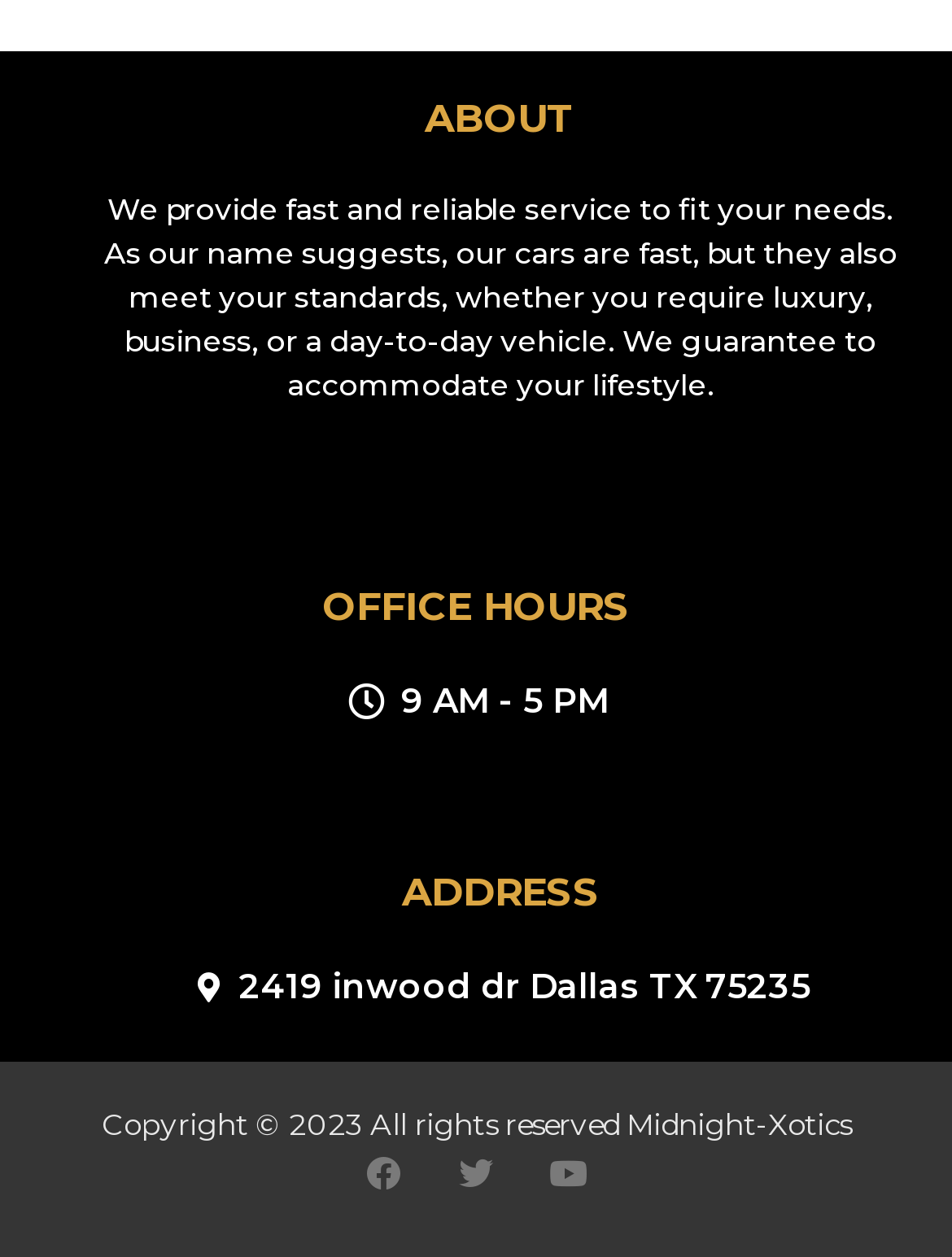Mark the bounding box of the element that matches the following description: "A Day Out".

None